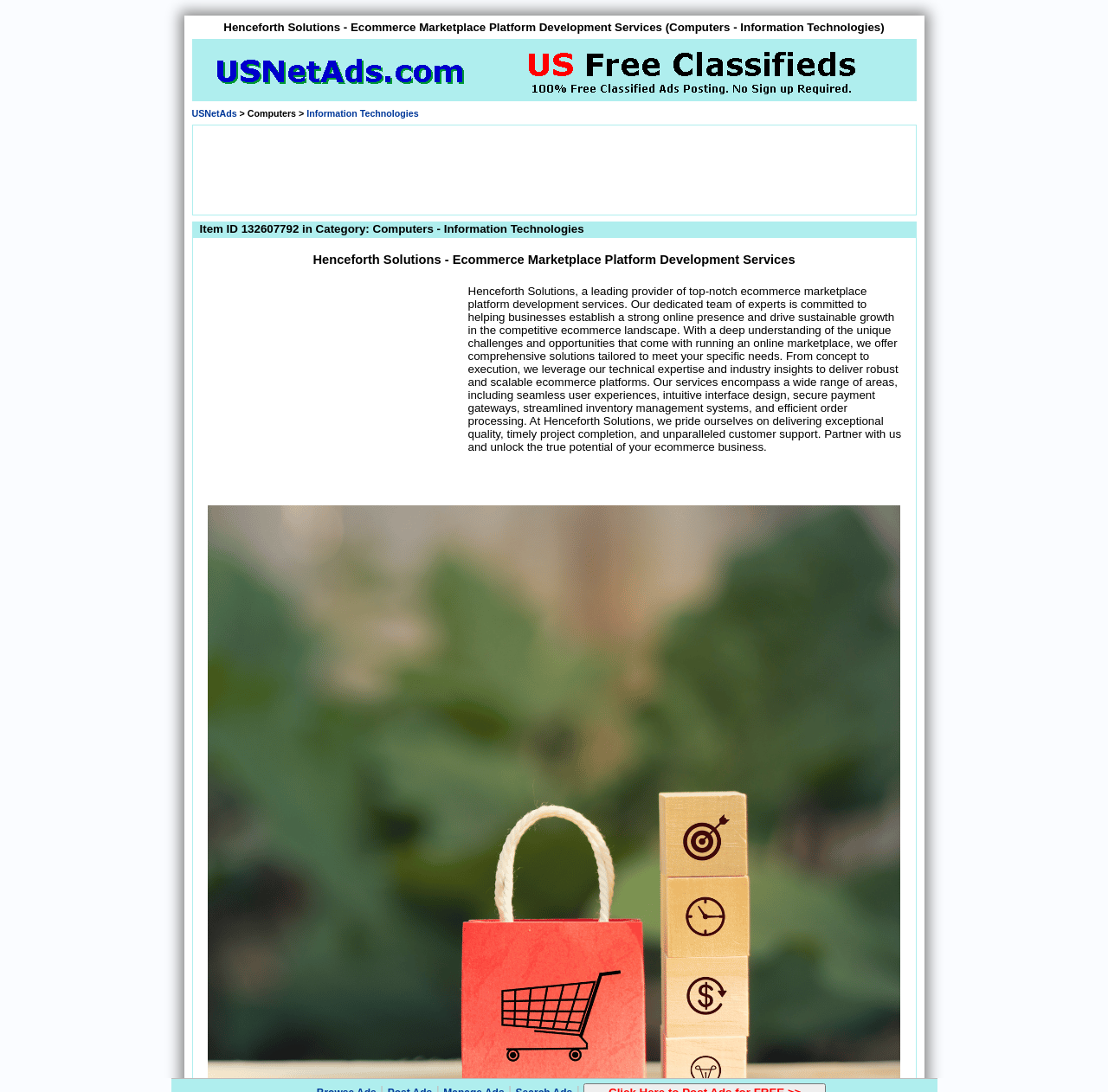What areas do their services encompass?
Carefully analyze the image and provide a detailed answer to the question.

According to the webpage, Henceforth Solutions' services encompass a wide range of areas, including seamless user experiences, intuitive interface design, secure payment gateways, streamlined inventory management systems, and efficient order processing.